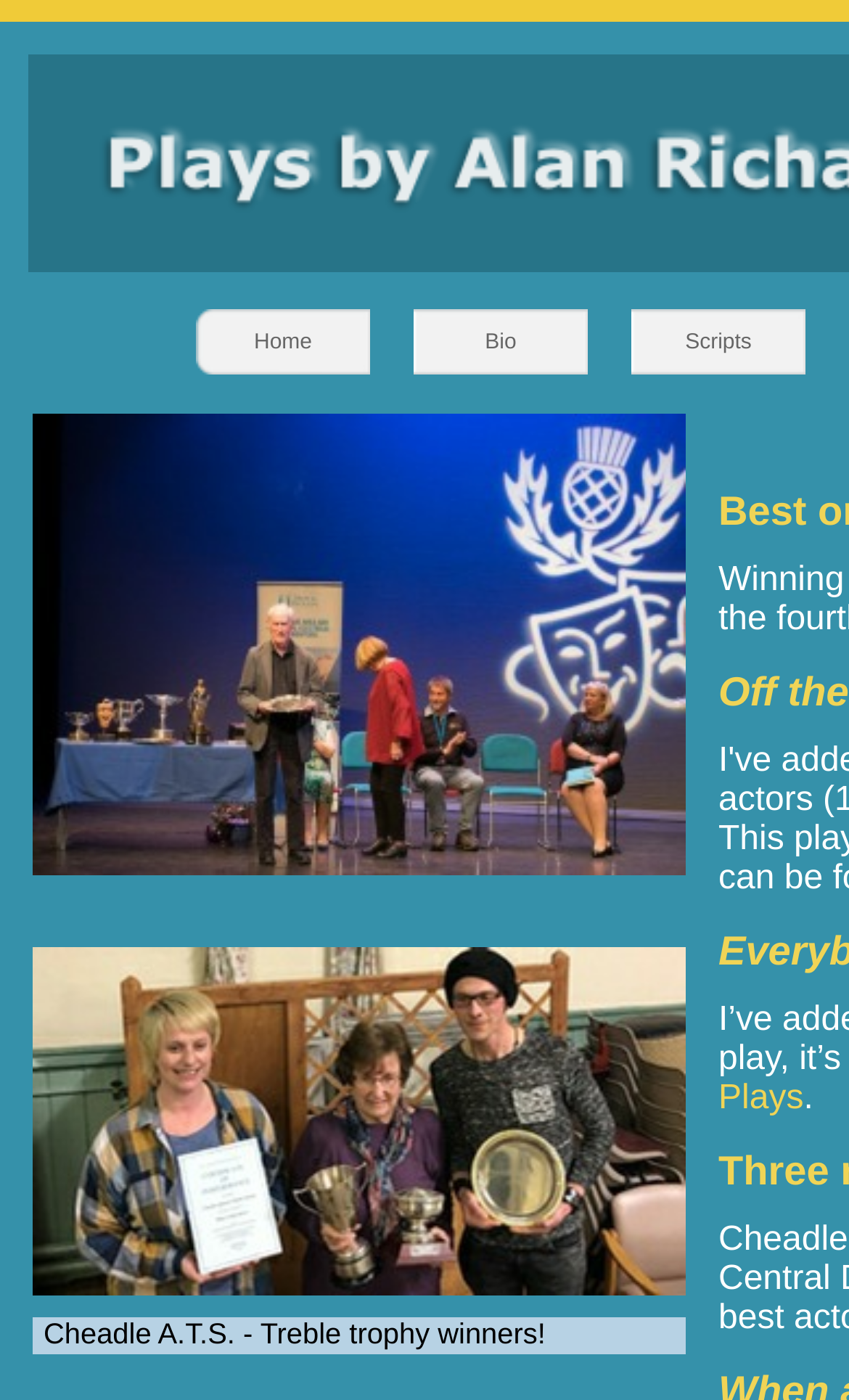What is the title of the first image?
Using the visual information from the image, give a one-word or short-phrase answer.

Cheadle Amateur Theatrical Society - Treble Trophy Winners!